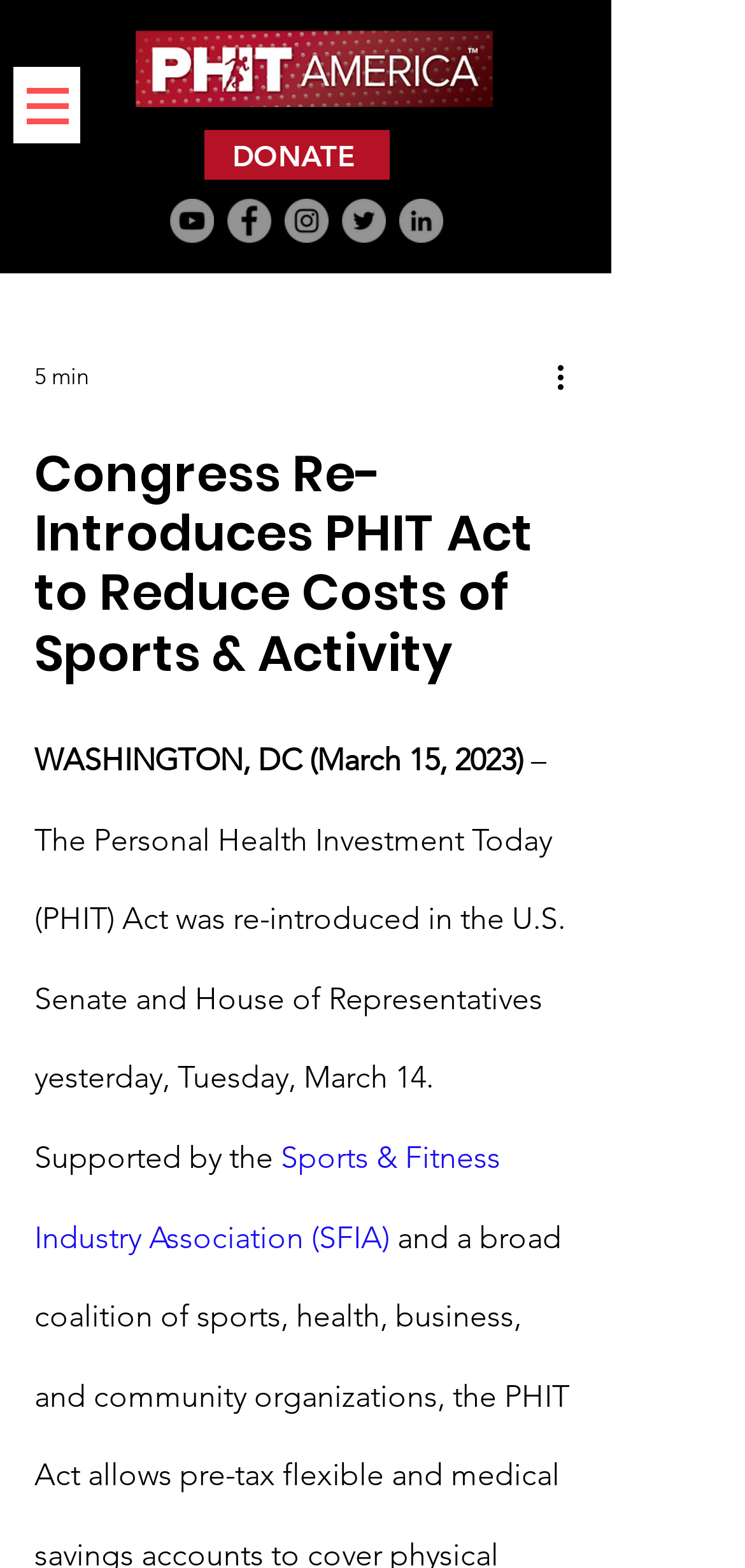Determine the bounding box coordinates for the HTML element mentioned in the following description: "aria-label="More actions"". The coordinates should be a list of four floats ranging from 0 to 1, represented as [left, top, right, bottom].

[0.738, 0.226, 0.8, 0.255]